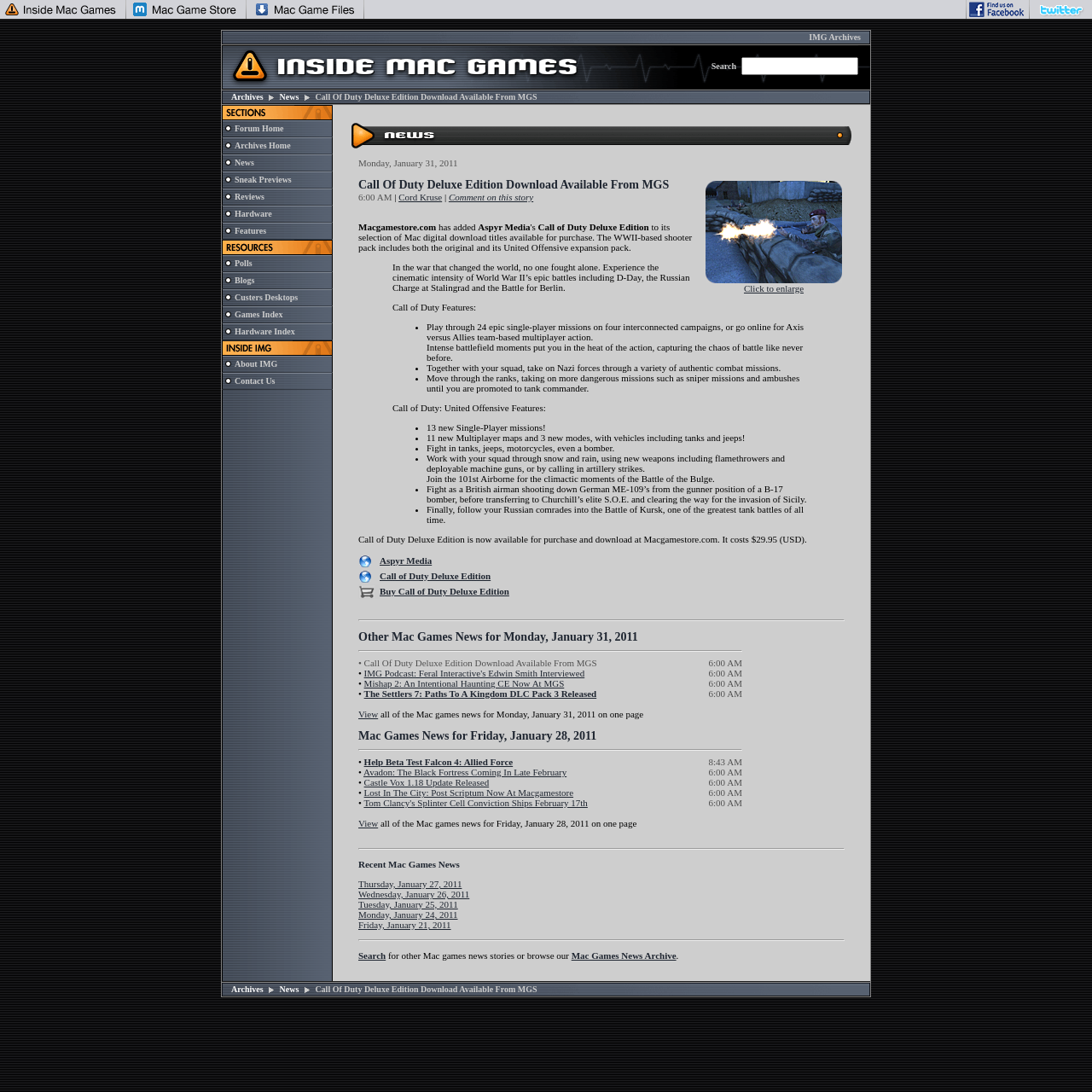What is the purpose of the table in the webpage?
Analyze the image and provide a thorough answer to the question.

The table in the webpage is used to display different news categories, such as 'Archives', 'News', and 'Call Of Duty Deluxe Edition Download Available From MGS', which are common categories in a news website.